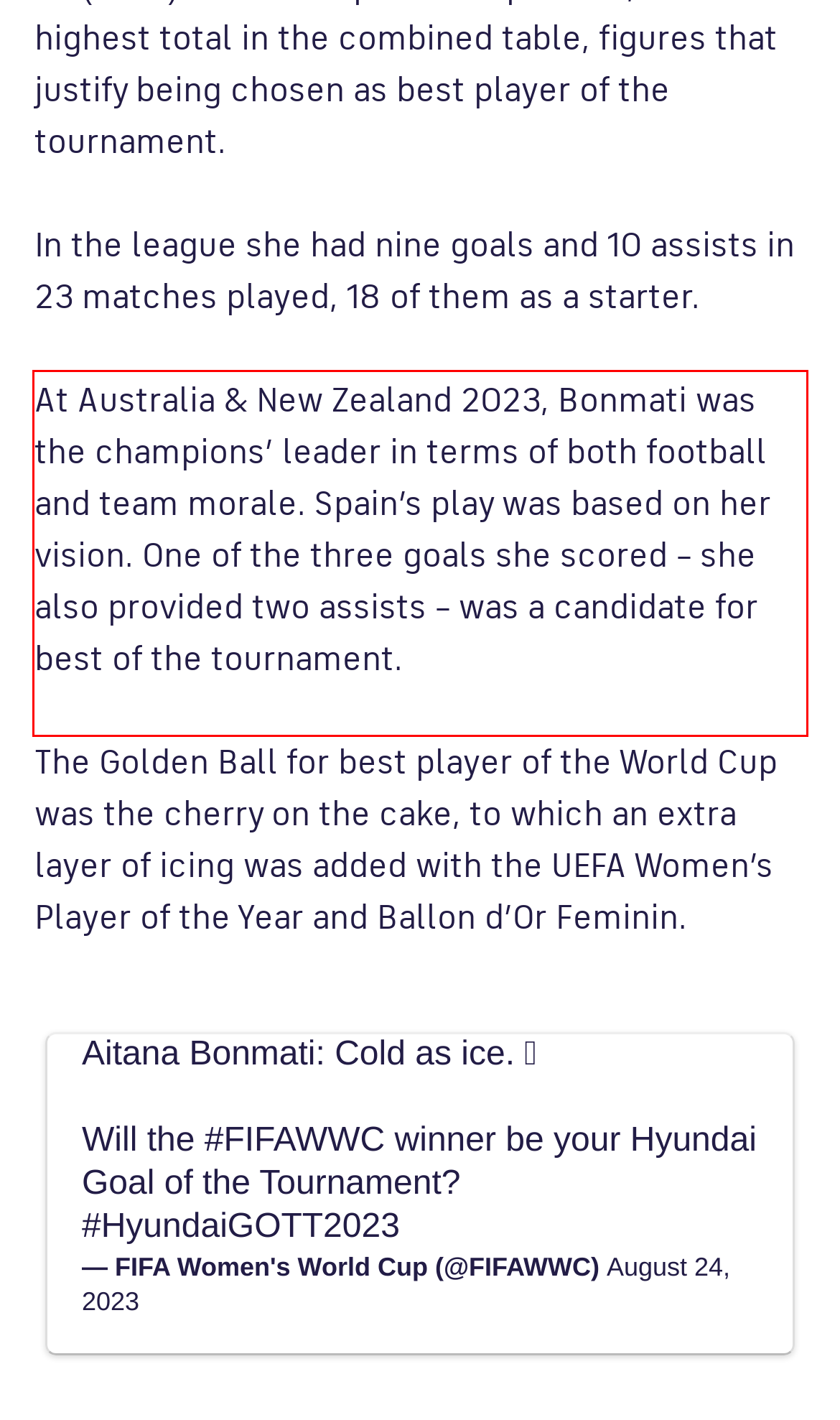You are provided with a screenshot of a webpage featuring a red rectangle bounding box. Extract the text content within this red bounding box using OCR.

At Australia & New Zealand 2023, Bonmati was the champions’ leader in terms of both football and team morale. Spain’s play was based on her vision. One of the three goals she scored – she also provided two assists – was a candidate for best of the tournament.